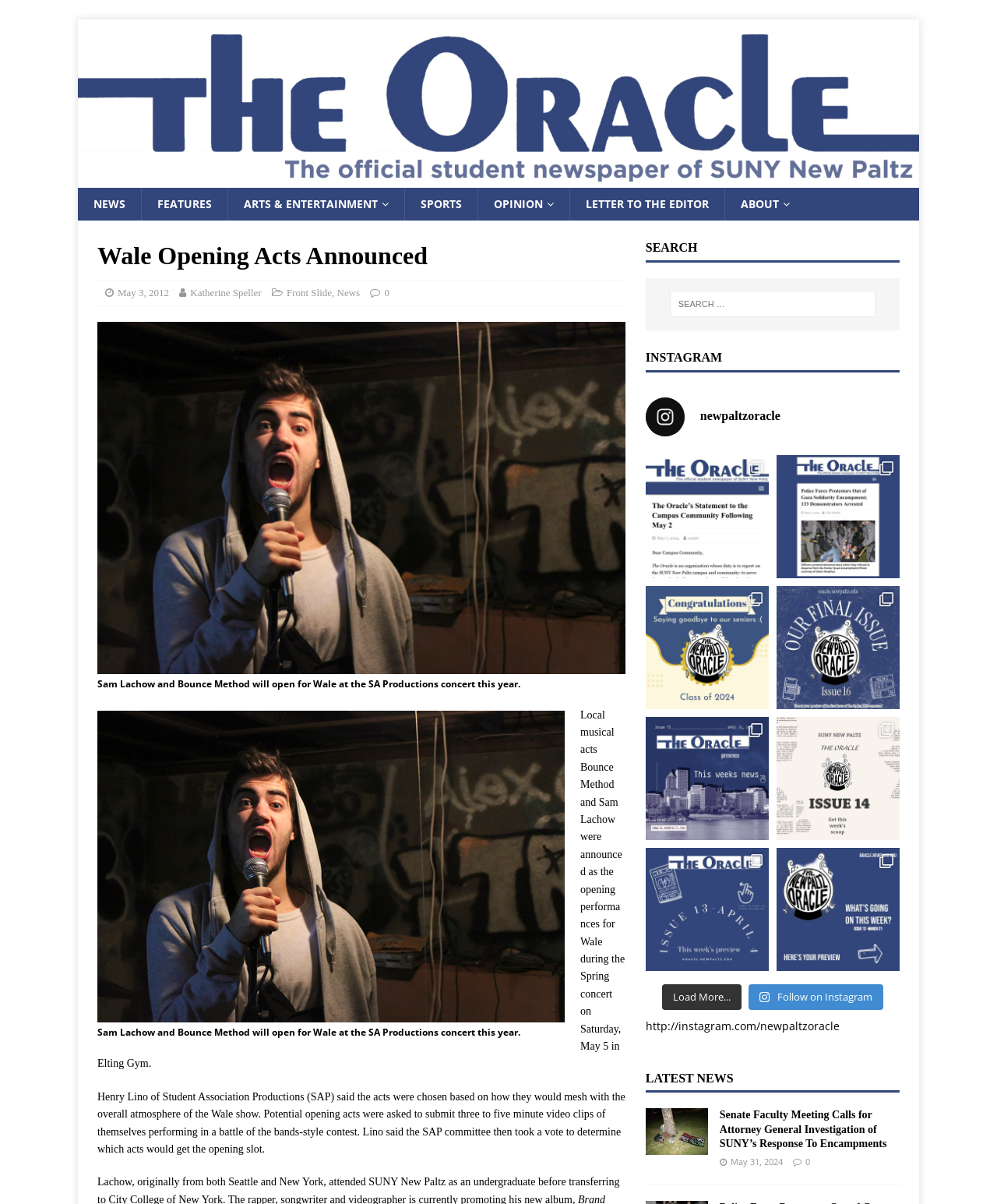What is the purpose of the search bar?
Can you give a detailed and elaborate answer to the question?

I determined the answer by looking at the search bar and its location on the webpage, which suggests that it is intended for users to search for specific articles or topics within the newspaper's website.